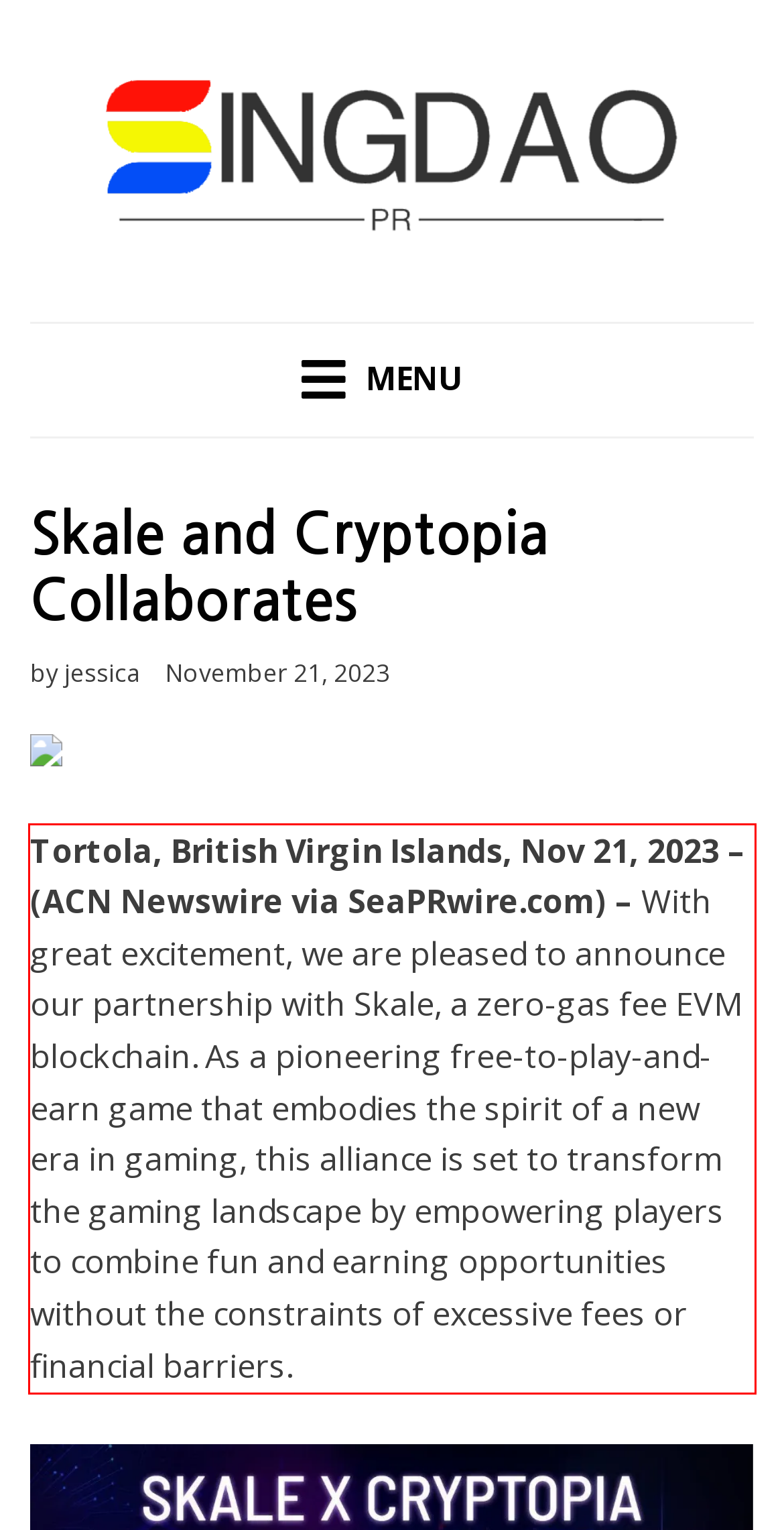Analyze the screenshot of a webpage where a red rectangle is bounding a UI element. Extract and generate the text content within this red bounding box.

Tortola, British Virgin Islands, Nov 21, 2023 – (ACN Newswire via SeaPRwire.com) – With great excitement, we are pleased to announce our partnership with Skale, a zero-gas fee EVM blockchain. As a pioneering free-to-play-and-earn game that embodies the spirit of a new era in gaming, this alliance is set to transform the gaming landscape by empowering players to combine fun and earning opportunities without the constraints of excessive fees or financial barriers.